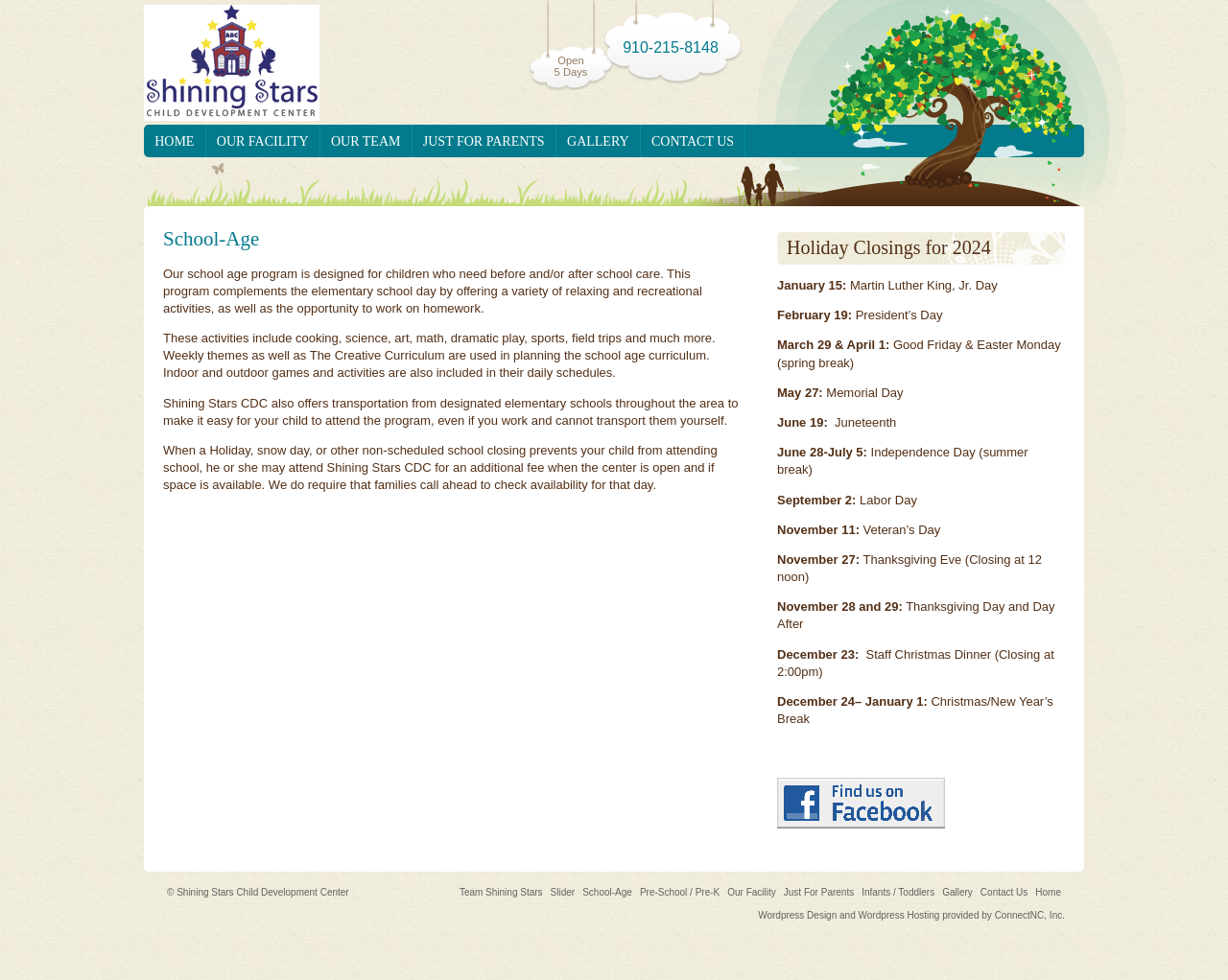What is the name of the child development center?
Based on the image, respond with a single word or phrase.

Shining Stars Child Development Center